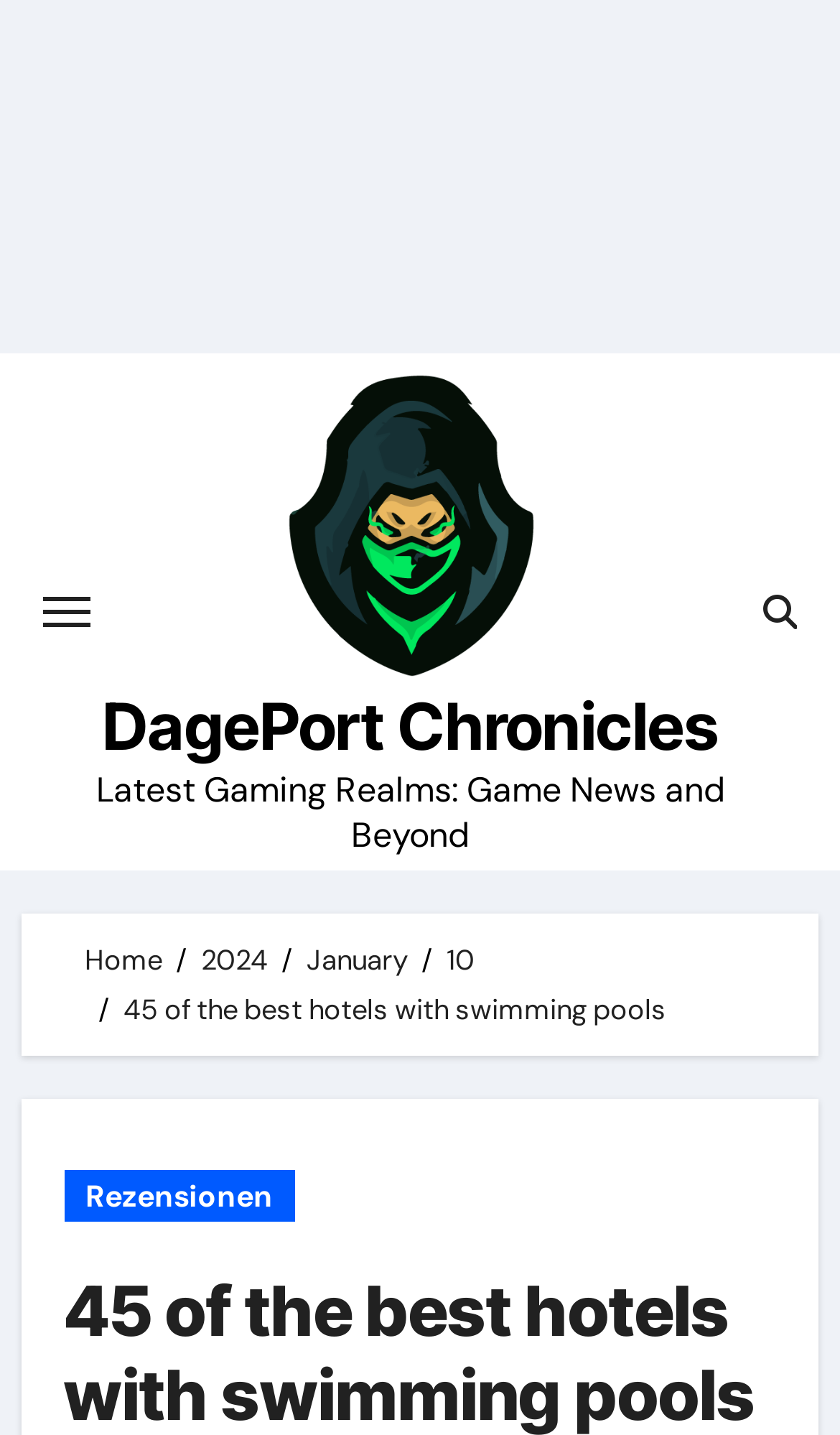Please identify the bounding box coordinates of the element that needs to be clicked to perform the following instruction: "Go to Home page".

[0.101, 0.656, 0.193, 0.682]